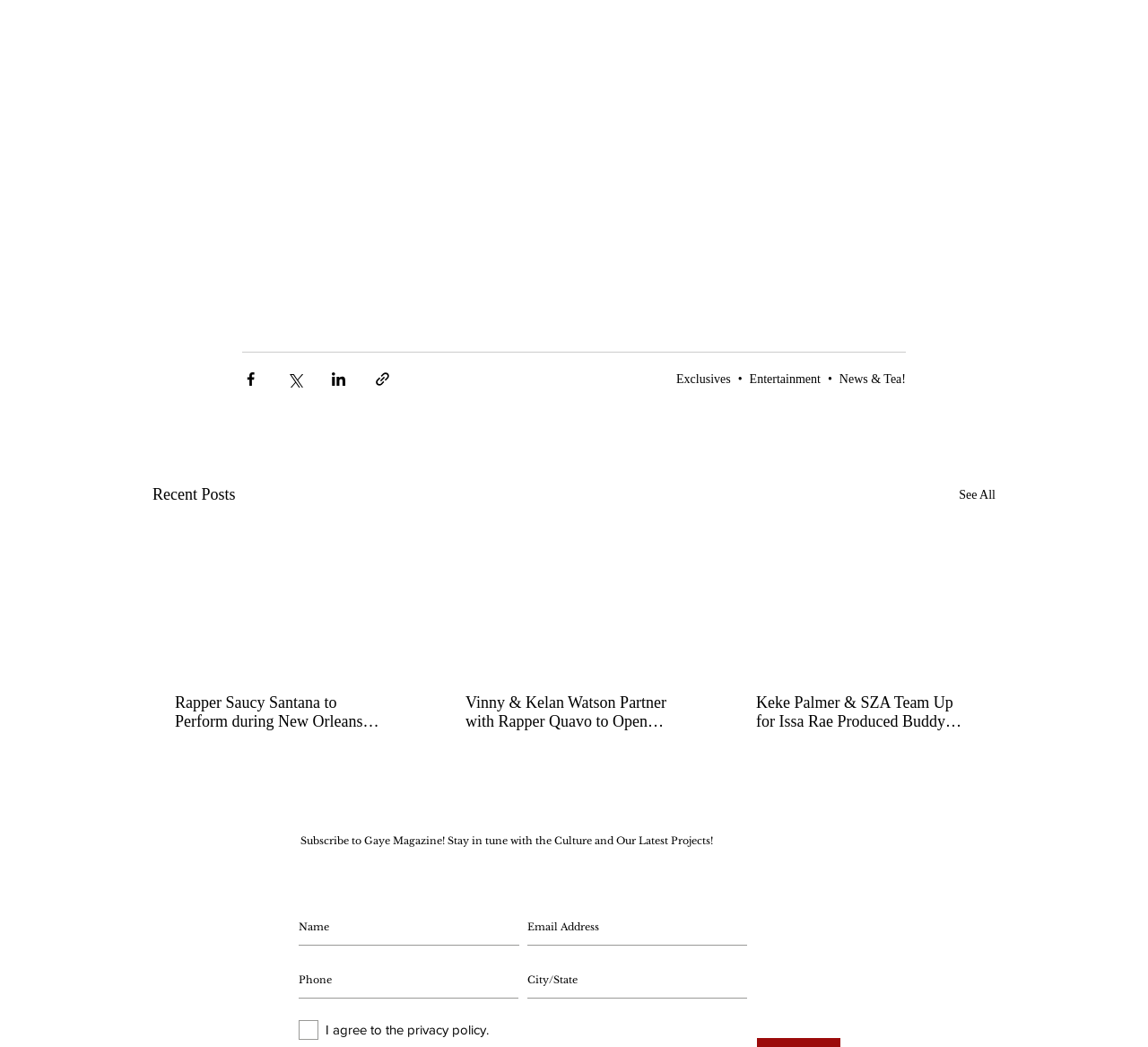What type of content is displayed in the middle section?
Look at the screenshot and respond with one word or a short phrase.

Recent posts